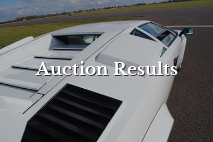What is the aesthetic conveyed by the image?
Answer with a single word or short phrase according to what you see in the image.

Sophistication and thrill